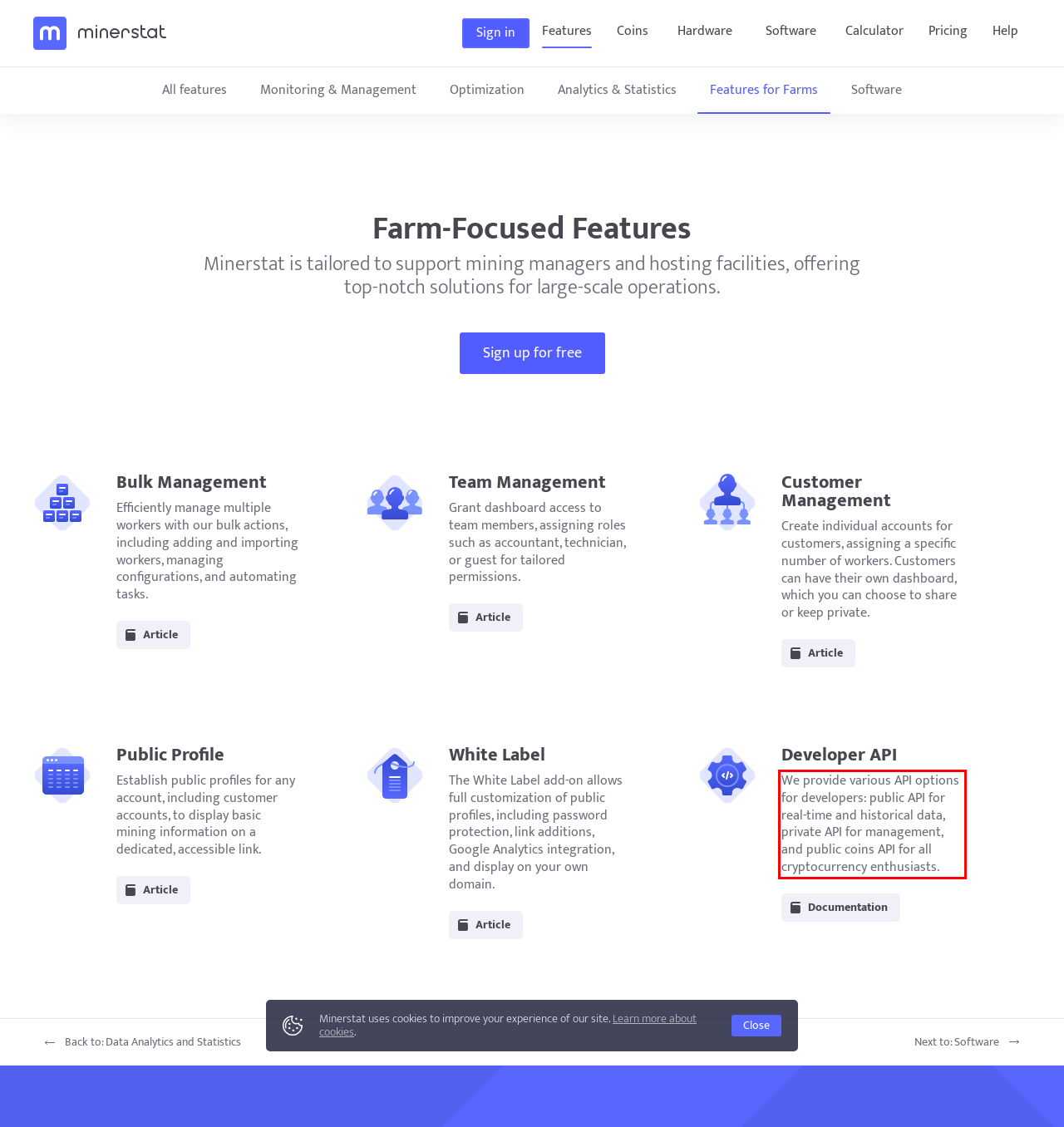From the provided screenshot, extract the text content that is enclosed within the red bounding box.

We provide various API options for developers: public API for real-time and historical data, private API for management, and public coins API for all cryptocurrency enthusiasts.